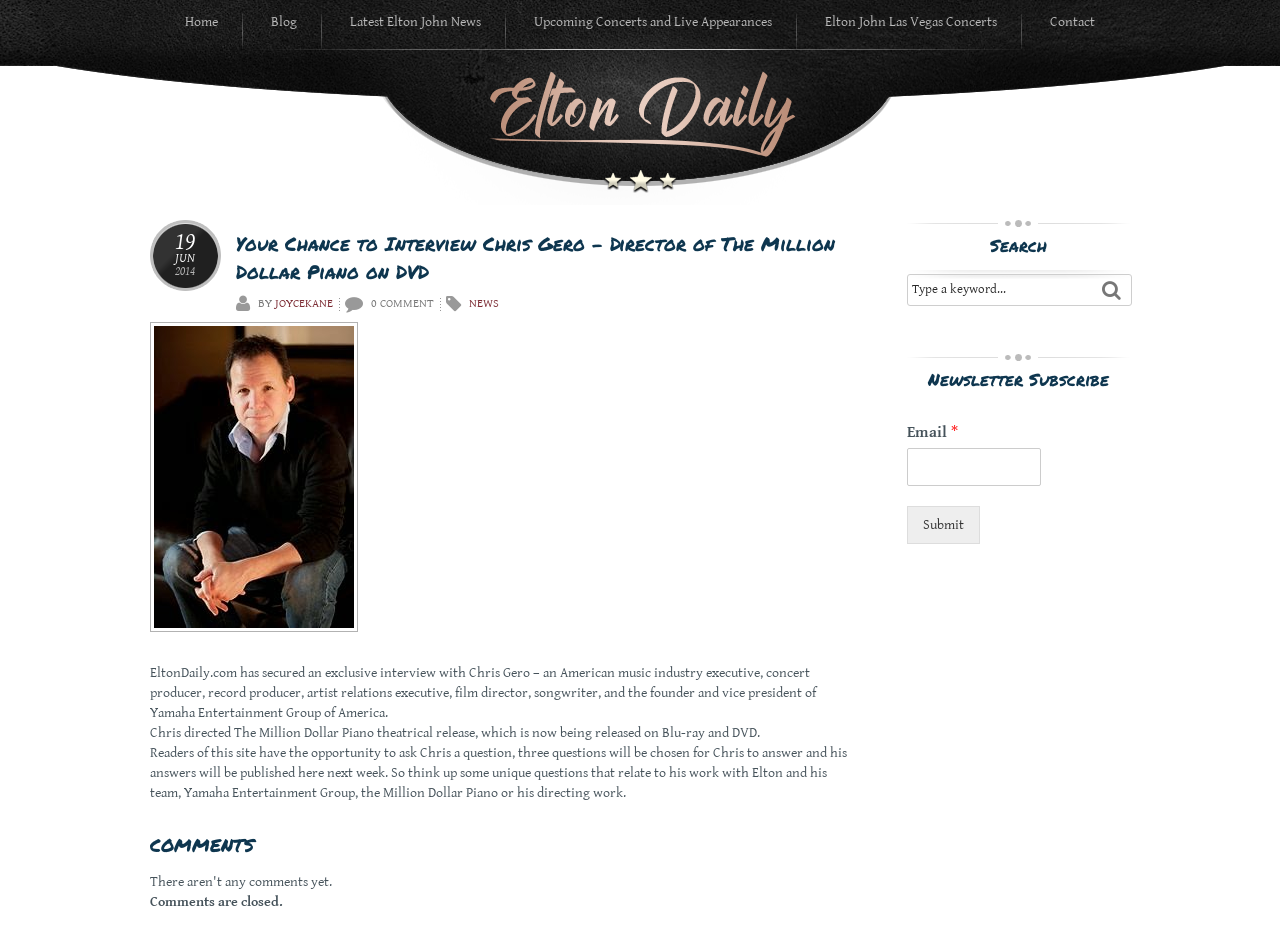Can you specify the bounding box coordinates for the region that should be clicked to fulfill this instruction: "Visit the 'About Ben' page".

None